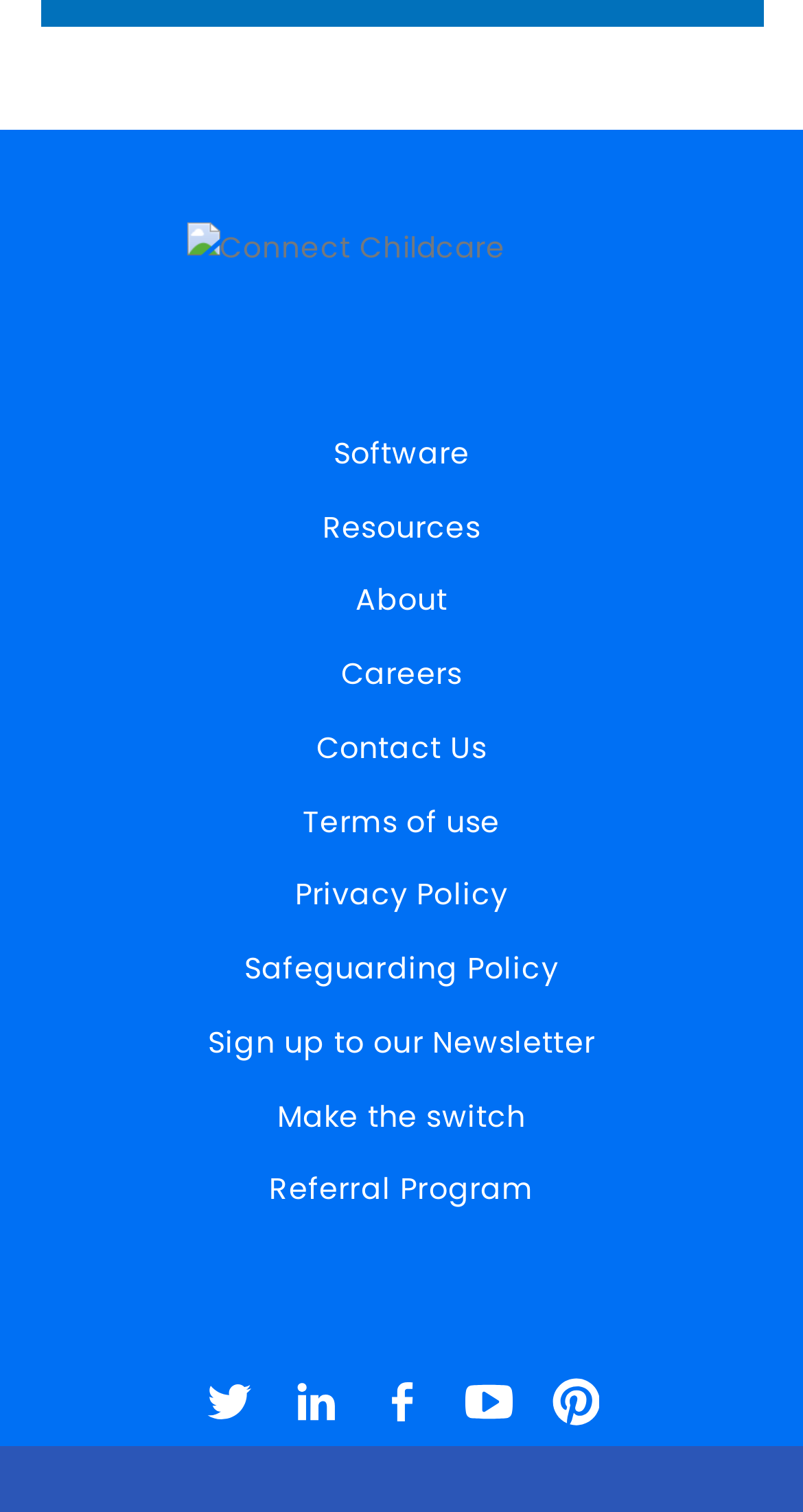Locate the bounding box coordinates of the clickable area needed to fulfill the instruction: "Click on Software".

[0.103, 0.276, 0.897, 0.325]